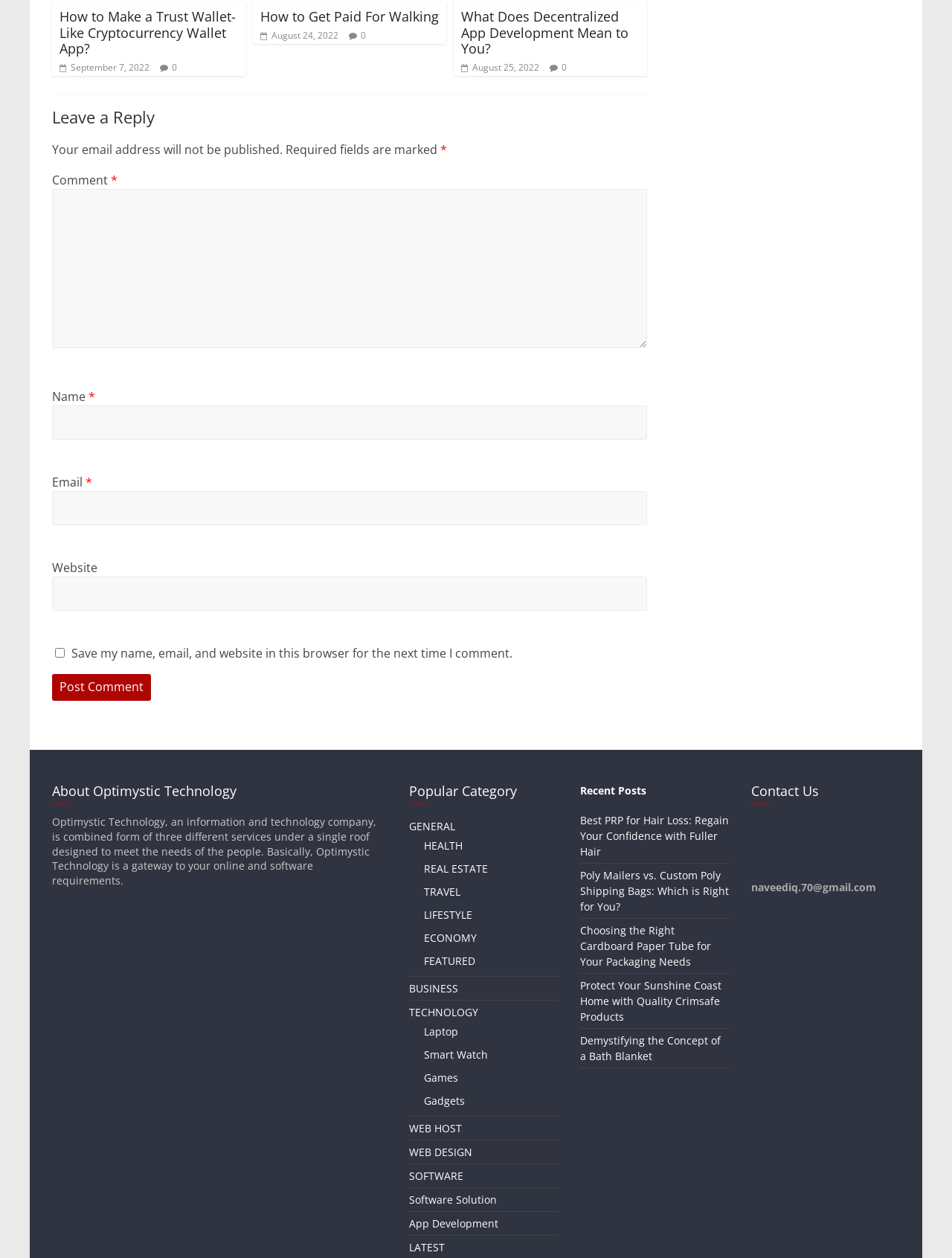Please find the bounding box coordinates of the element that needs to be clicked to perform the following instruction: "Click on the 'Post Comment' button". The bounding box coordinates should be four float numbers between 0 and 1, represented as [left, top, right, bottom].

[0.055, 0.536, 0.159, 0.557]